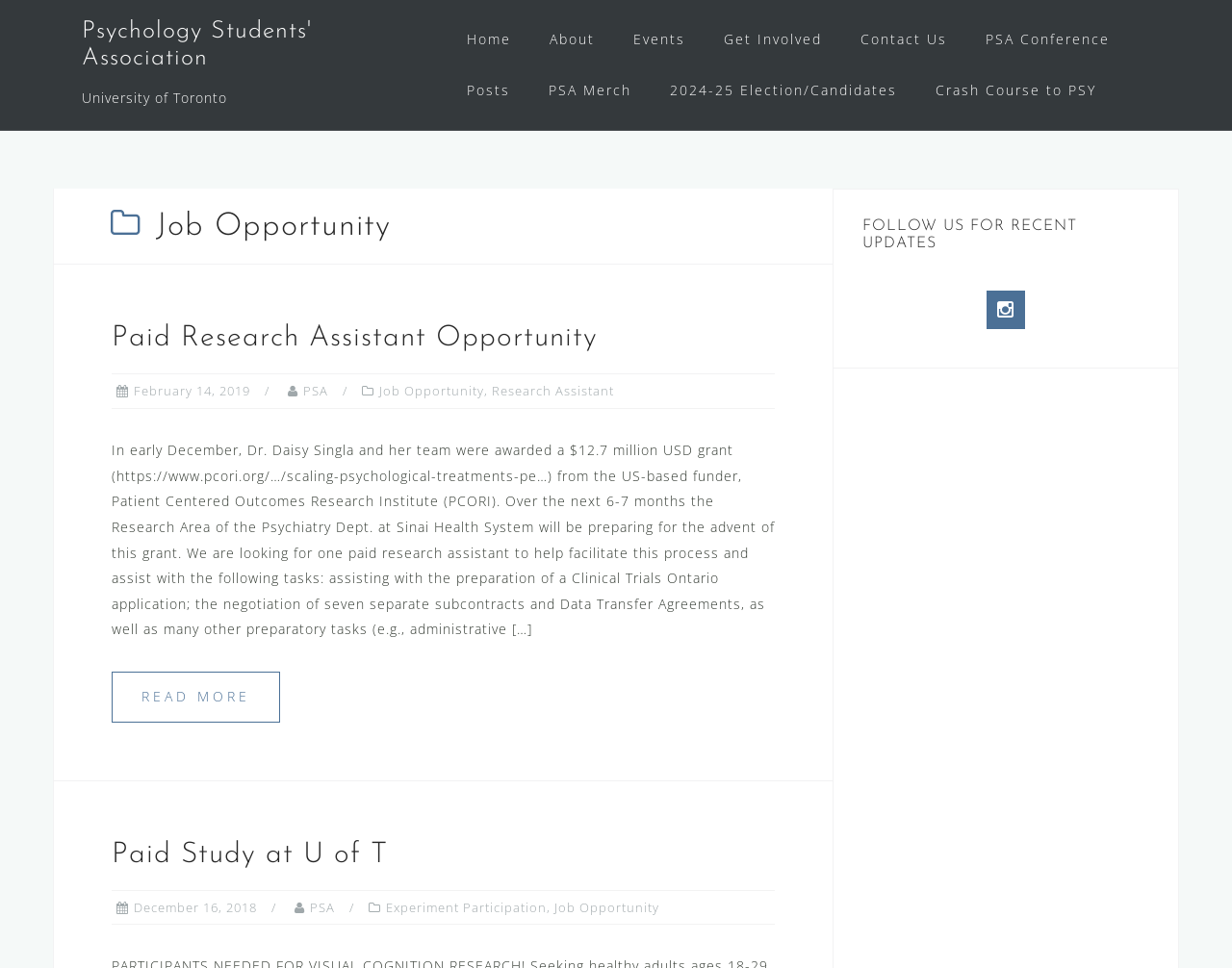Please determine the bounding box coordinates of the clickable area required to carry out the following instruction: "Check the 'Paid Study at U of T' opportunity". The coordinates must be four float numbers between 0 and 1, represented as [left, top, right, bottom].

[0.091, 0.866, 0.629, 0.899]